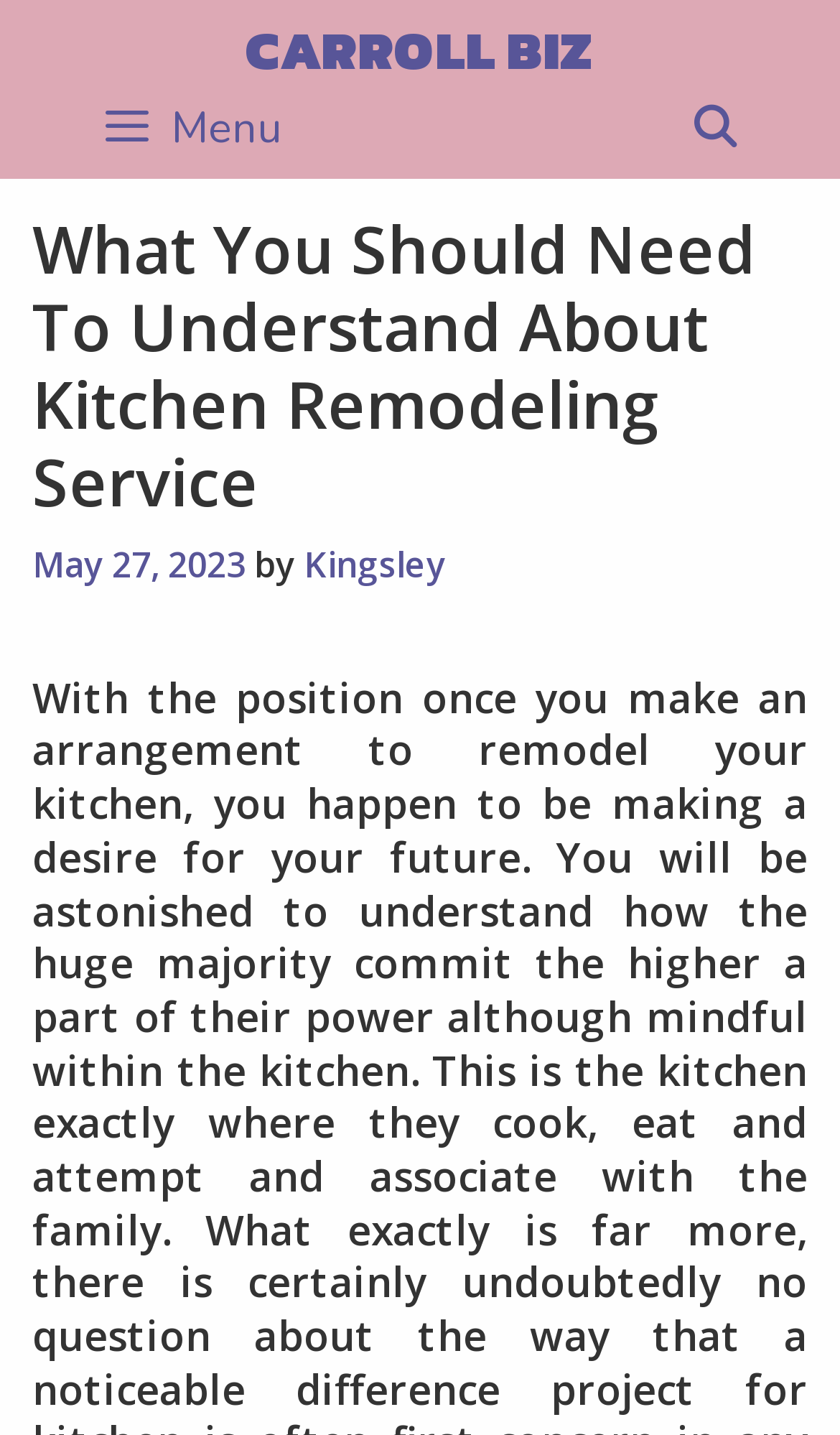Find the bounding box coordinates for the UI element whose description is: "Carroll Biz". The coordinates should be four float numbers between 0 and 1, in the format [left, top, right, bottom].

[0.292, 0.006, 0.708, 0.063]